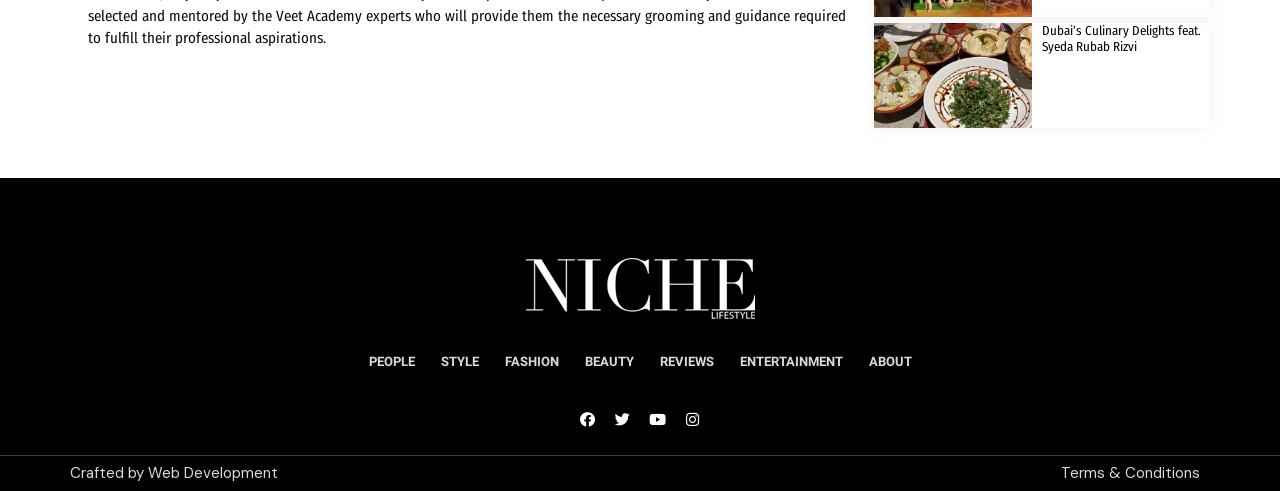Please respond to the question with a concise word or phrase:
How many social media links are present?

3